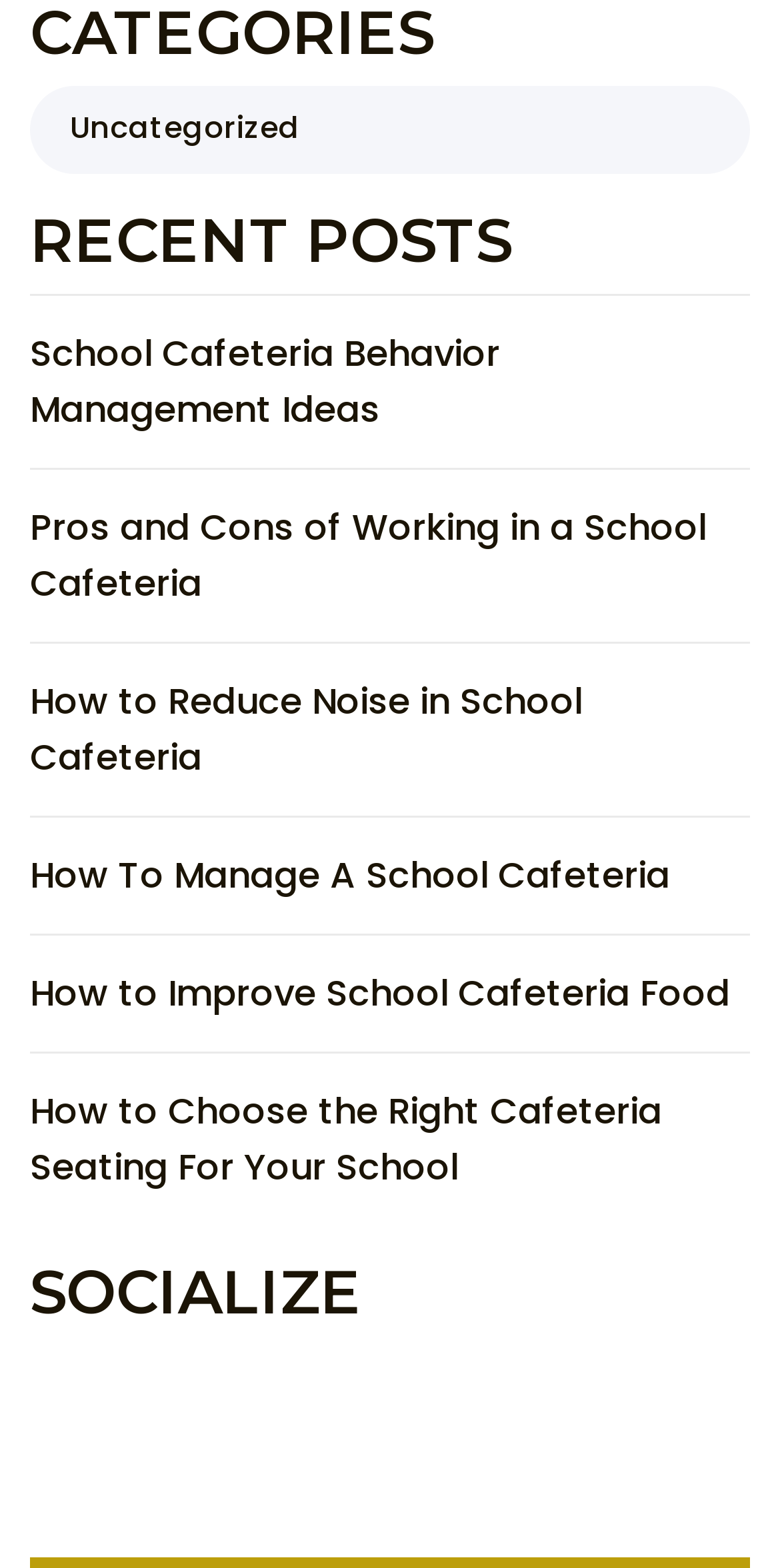How many headings are on this webpage?
Give a detailed response to the question by analyzing the screenshot.

I identified two headings on this webpage: 'RECENT POSTS' and 'SOCIALIZE'.